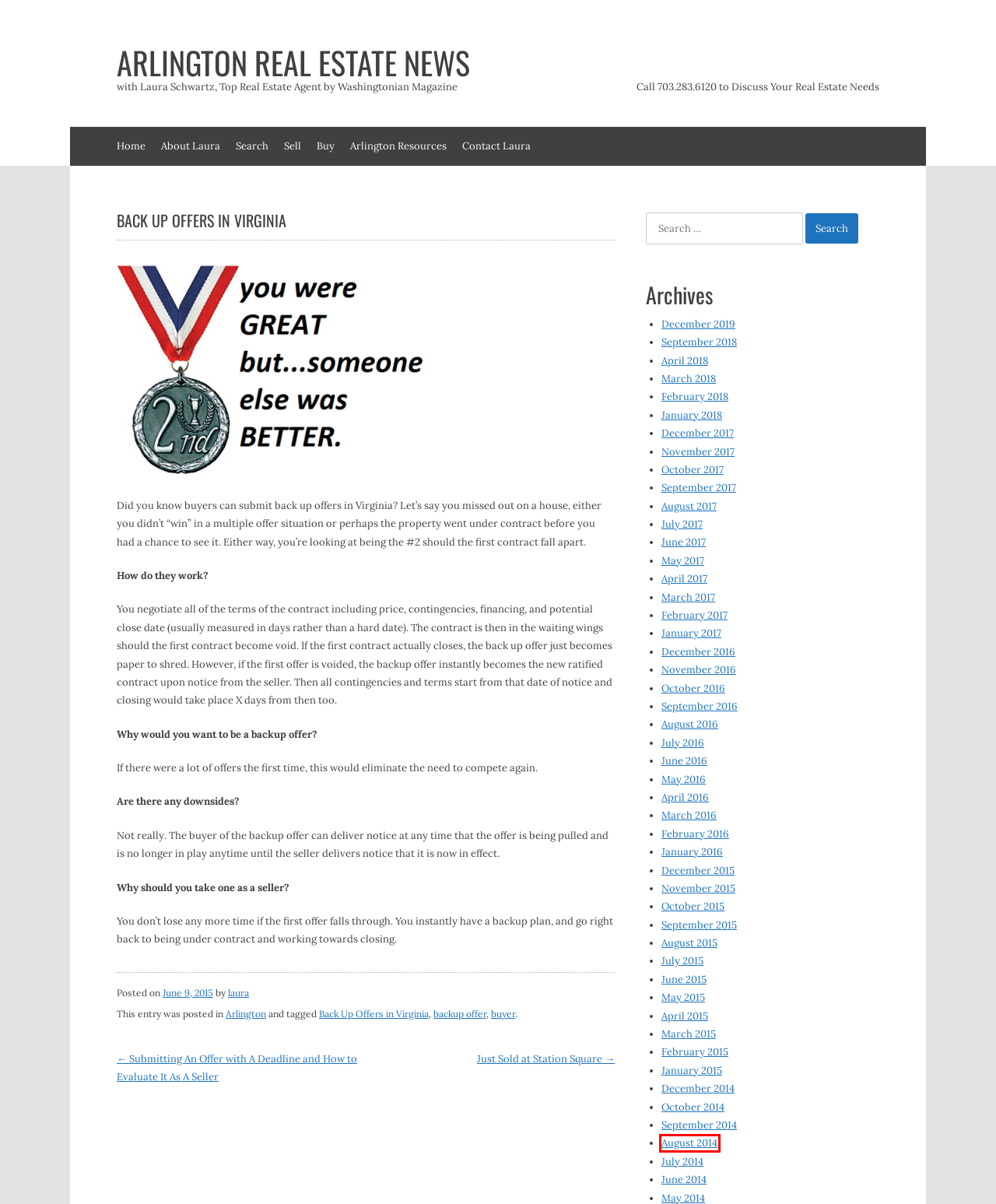You have a screenshot of a webpage with an element surrounded by a red bounding box. Choose the webpage description that best describes the new page after clicking the element inside the red bounding box. Here are the candidates:
A. January 2015 - Arlington Real Estate News
B. October 2014 - Arlington Real Estate News
C. February 2015 - Arlington Real Estate News
D. December 2014 - Arlington Real Estate News
E. May 2015 - Arlington Real Estate News
F. backup offer Archives - Arlington Real Estate News
G. August 2014 - Arlington Real Estate News
H. December 2016 - Arlington Real Estate News

G